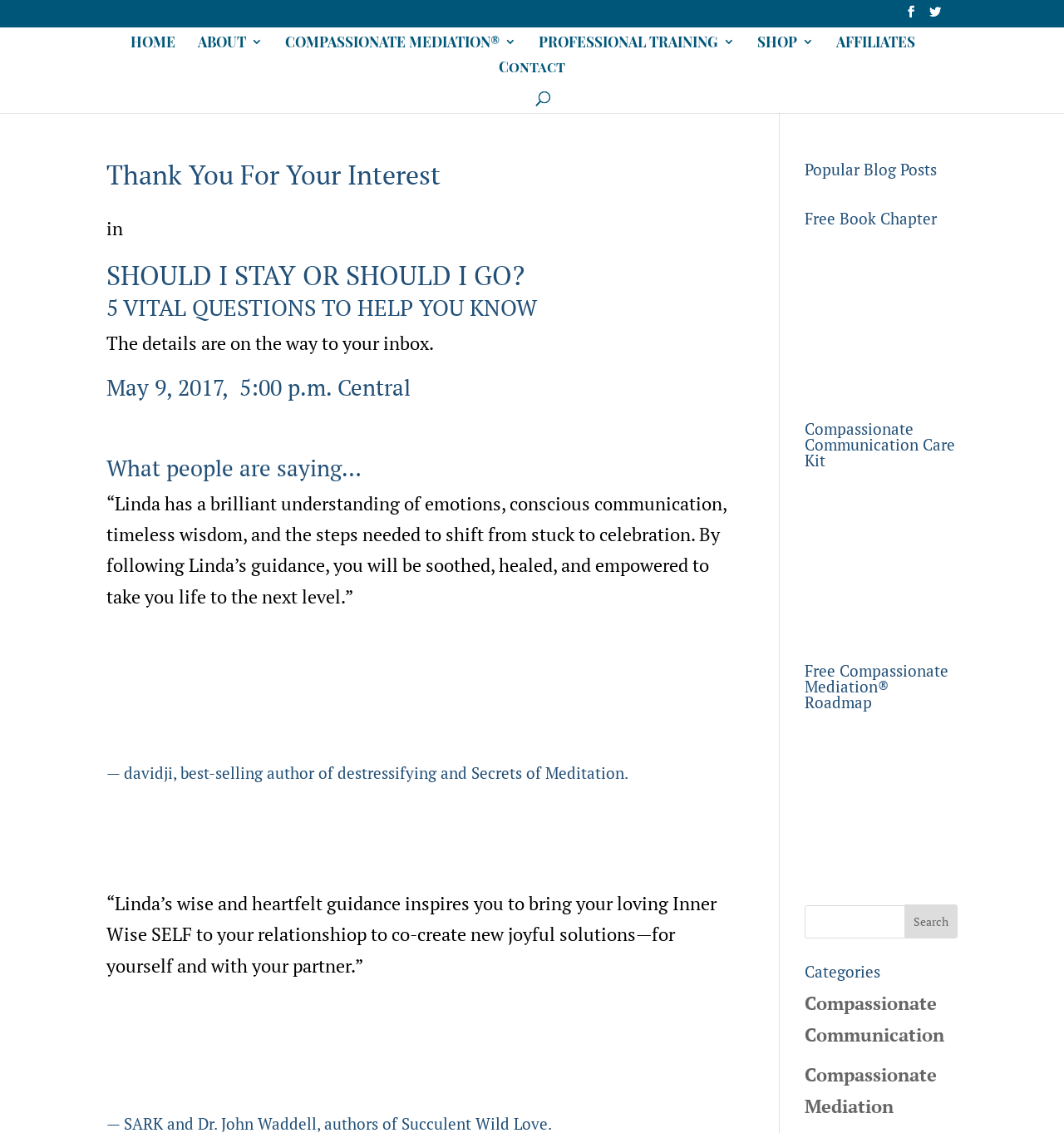Detail the various sections and features present on the webpage.

This webpage is titled "Thank You For Your Interest | Linda Kroll" and appears to be a personal or professional website. At the top right corner, there are two social media links, followed by a navigation menu with links to "HOME", "ABOUT", "COMPASSIONATE MEDIATION® 3", "PROFESSIONAL TRAINING 3", "SHOP", and "AFFILIATES". Below the navigation menu, there is a search box with a placeholder text "Search for:".

The main content of the webpage is divided into two sections. On the left side, there is a heading "Thank You For Your Interest" followed by a series of headings and paragraphs. The headings include "SHOULD I STAY OR SHOULD I GO?", "5 VITAL QUESTIONS TO HELP YOU KNOW", and "May 9, 2017, 5:00 p.m. Central". The paragraphs provide a brief message, stating that the details are on the way to the user's inbox. Below this, there are several testimonials from people, including a best-selling author, praising Linda's guidance and wisdom.

On the right side, there are several sections with headings "Popular Blog Posts", "Free Book Chapter", "Compassionate Communication Care Kit", "Free Compassionate Mediation® Roadmap", and "Categories". Each section has a link or a button, except for the "Categories" section, which has two links to "Compassionate Communication" and "Compassionate Mediation". At the bottom right corner, there is a search box with a button labeled "Search".